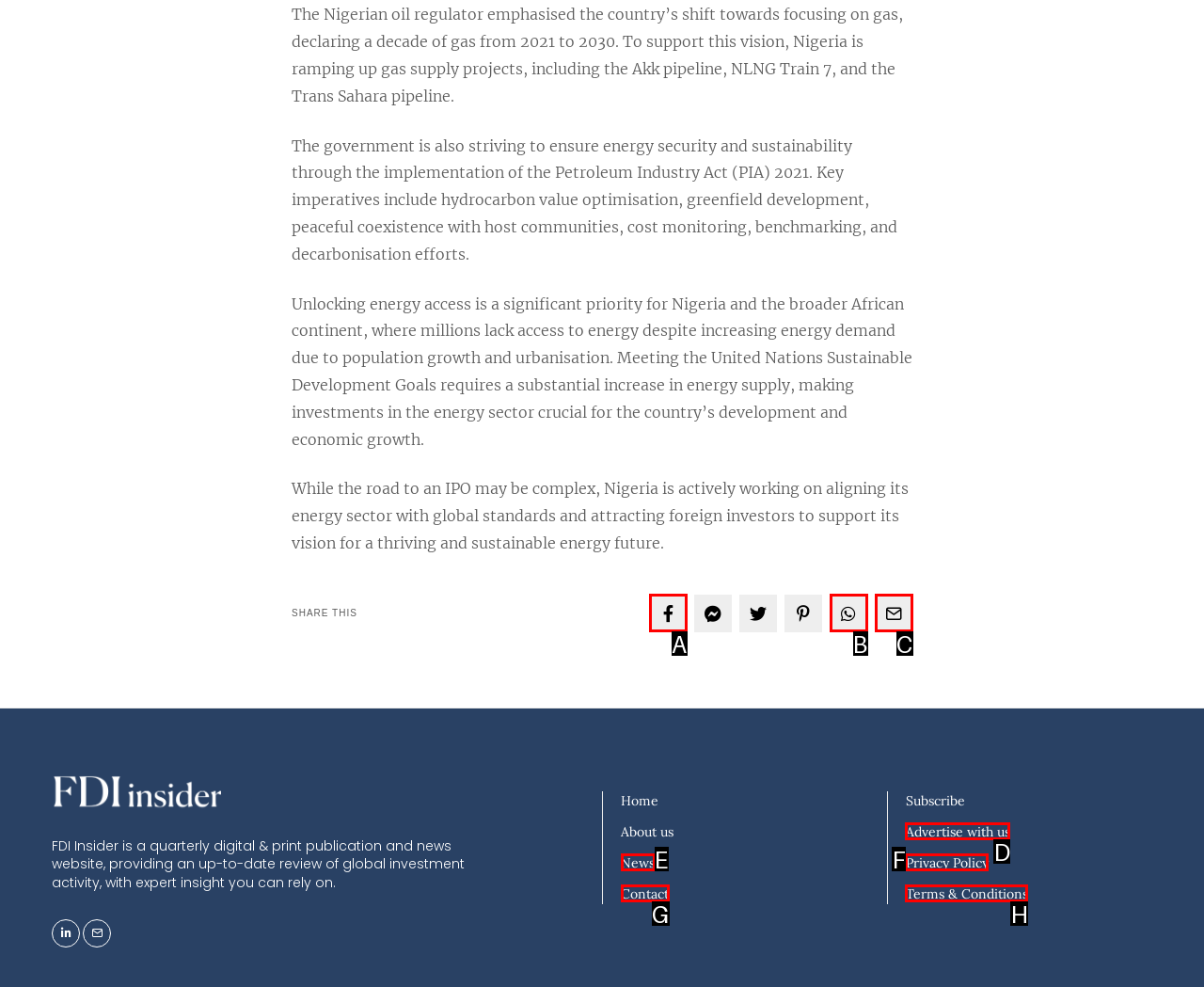Select the letter that corresponds to the UI element described as: Terms & Conditions
Answer by providing the letter from the given choices.

H